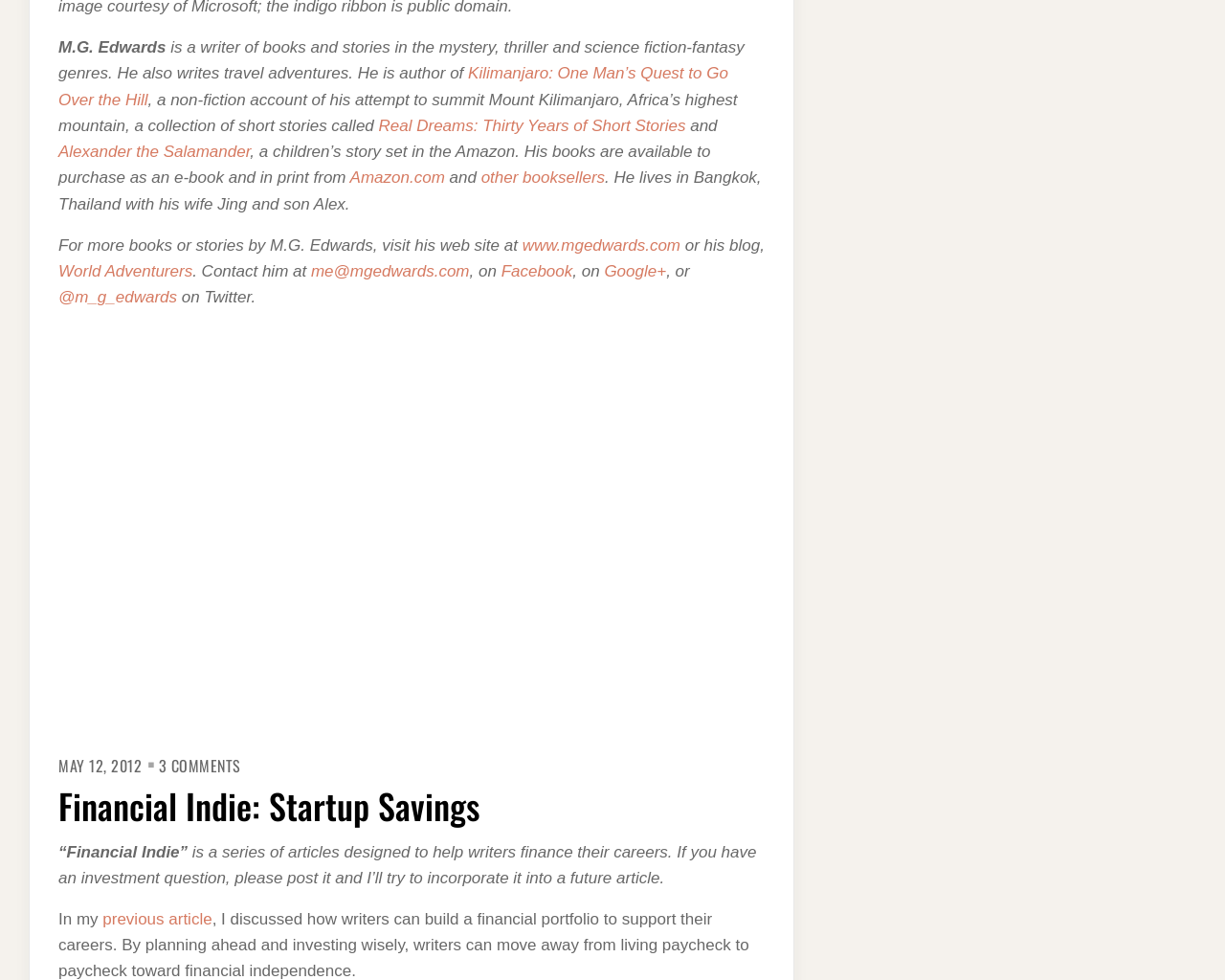Bounding box coordinates are to be given in the format (top-left x, top-left y, bottom-right x, bottom-right y). All values must be floating point numbers between 0 and 1. Provide the bounding box coordinate for the UI element described as: Alexander the Salamander

[0.048, 0.146, 0.204, 0.164]